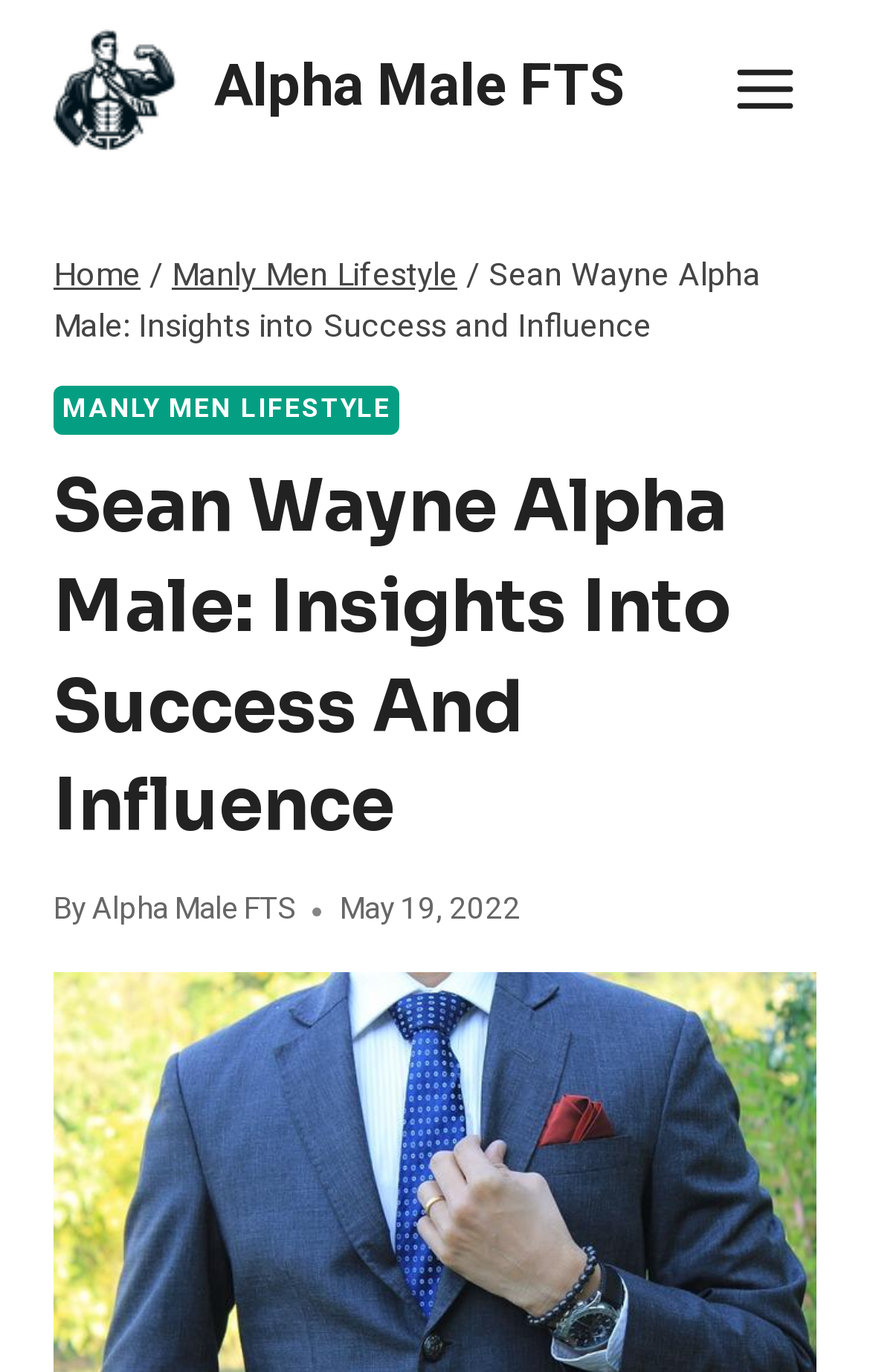Write a detailed summary of the webpage, including text, images, and layout.

The webpage is about Sean Wayne Alpha Male, focusing on insights into success and influence. At the top left, there is a link to "Alpha Male FTS" accompanied by a small image with the same name. To the right of this link, there is a button to open a menu. 

Below the top section, there is a header area that spans the entire width of the page. Within this header, there is a navigation section with breadcrumbs, displaying the path "Home / Manly Men Lifestyle / Sean Wayne Alpha Male: Insights into Success and Influence". 

Below the breadcrumbs, there is a prominent link to "MANLY MEN LIFESTYLE". The main heading of the page, "Sean Wayne Alpha Male: Insights Into Success And Influence", is centered and takes up most of the width of the page. 

Further down, there is a section with the author information, "By Alpha Male FTS", and a timestamp showing the publication date, "May 19, 2022".